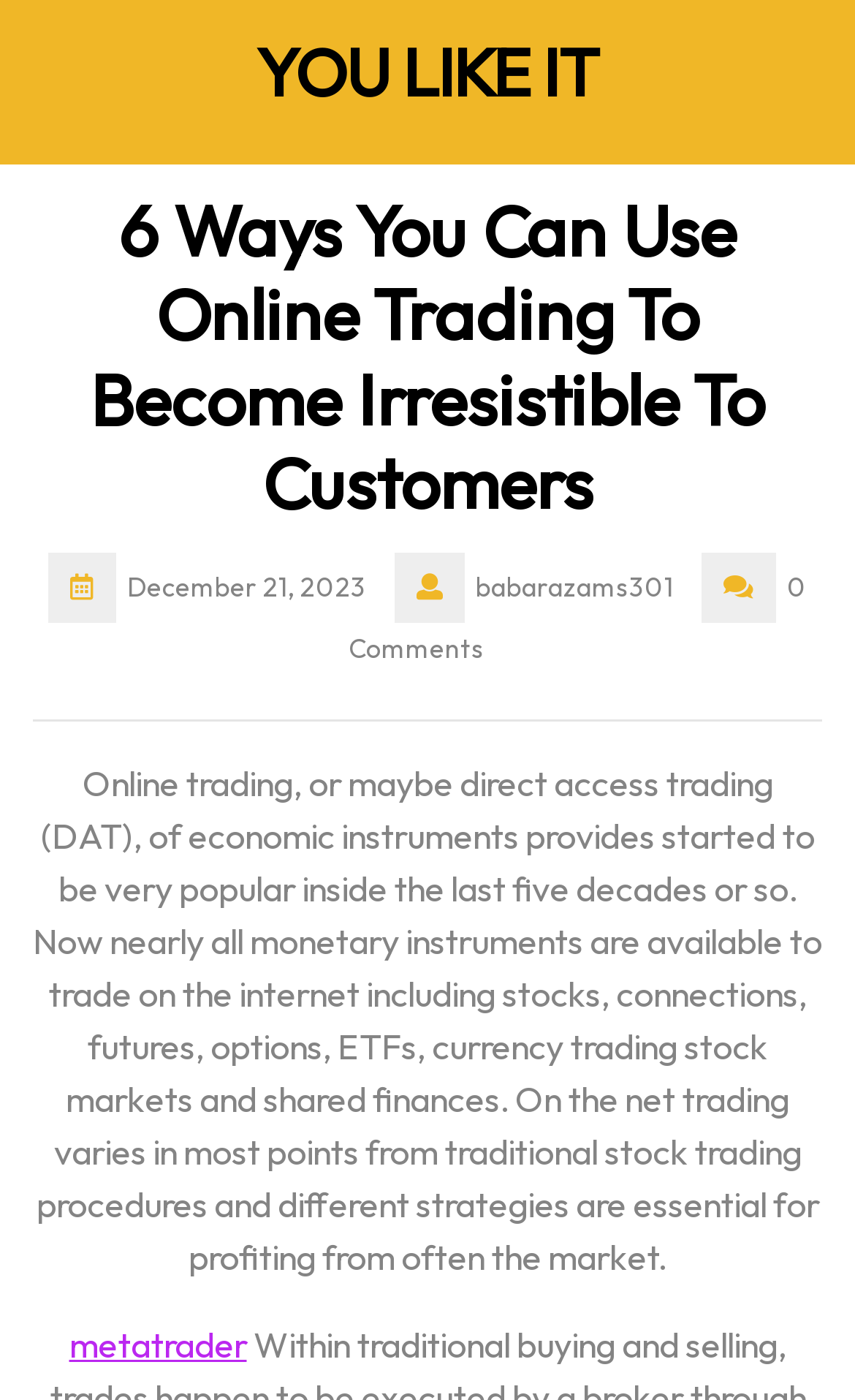What is the topic of the article?
Based on the image, respond with a single word or phrase.

Online trading